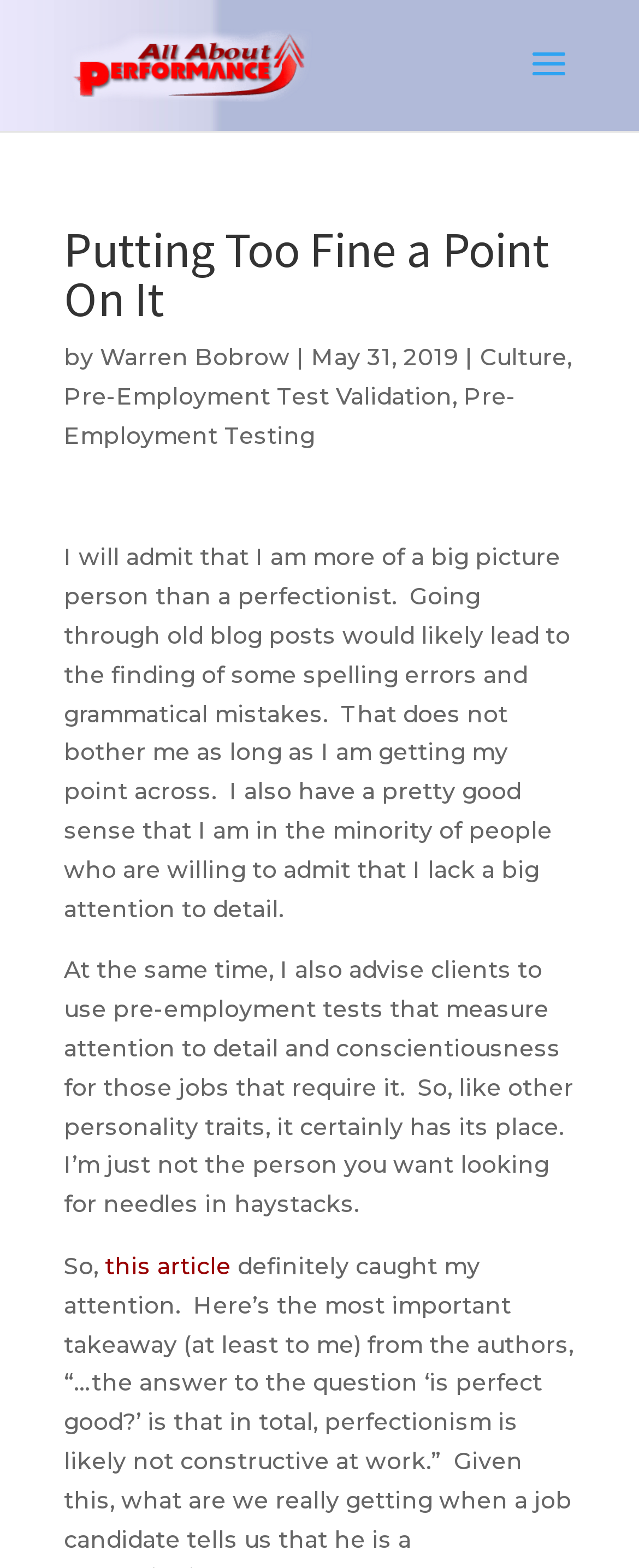Using the description "Cart", predict the bounding box of the relevant HTML element.

None